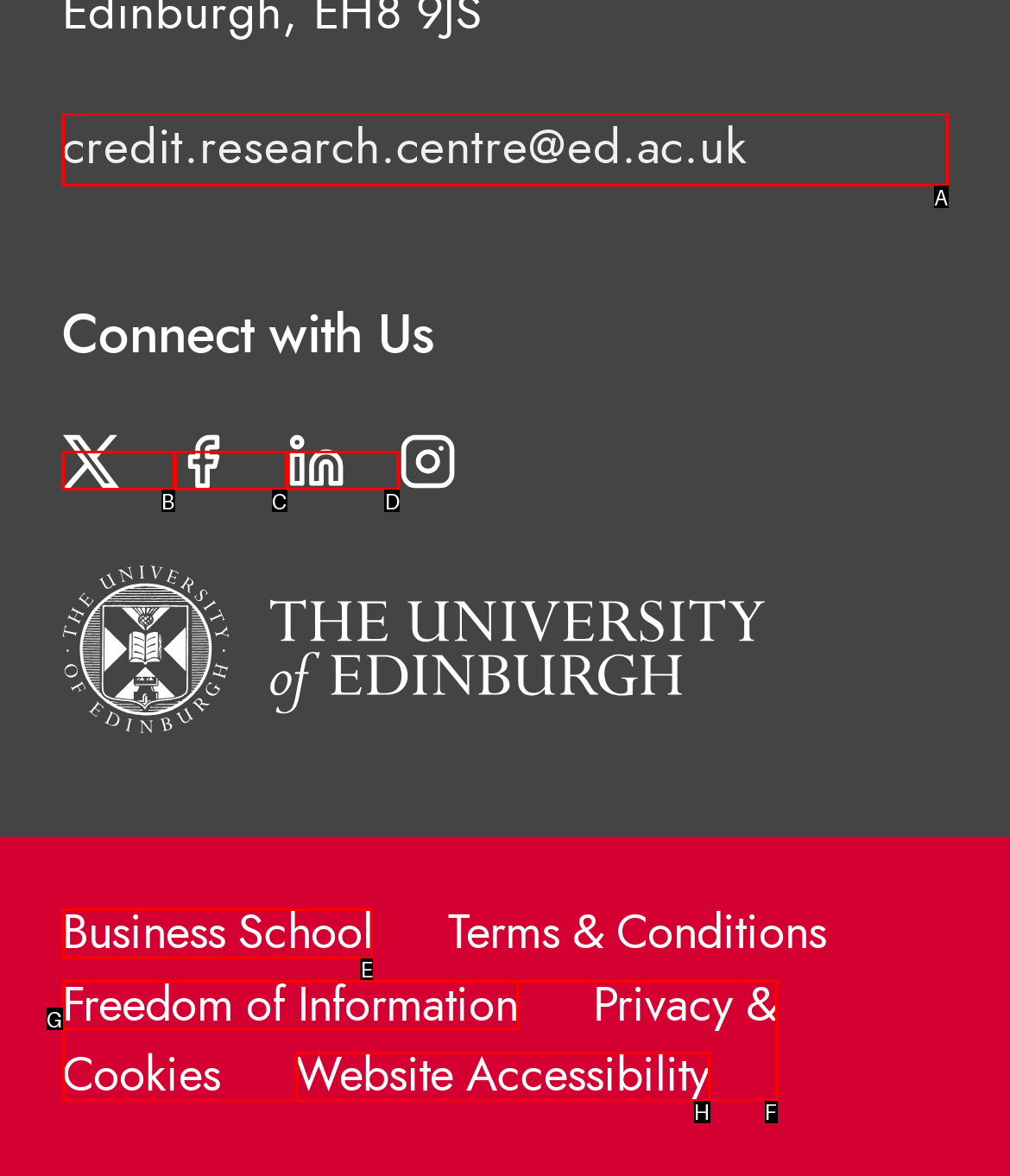Determine the letter of the UI element I should click on to complete the task: Visit the Business School webpage from the provided choices in the screenshot.

E